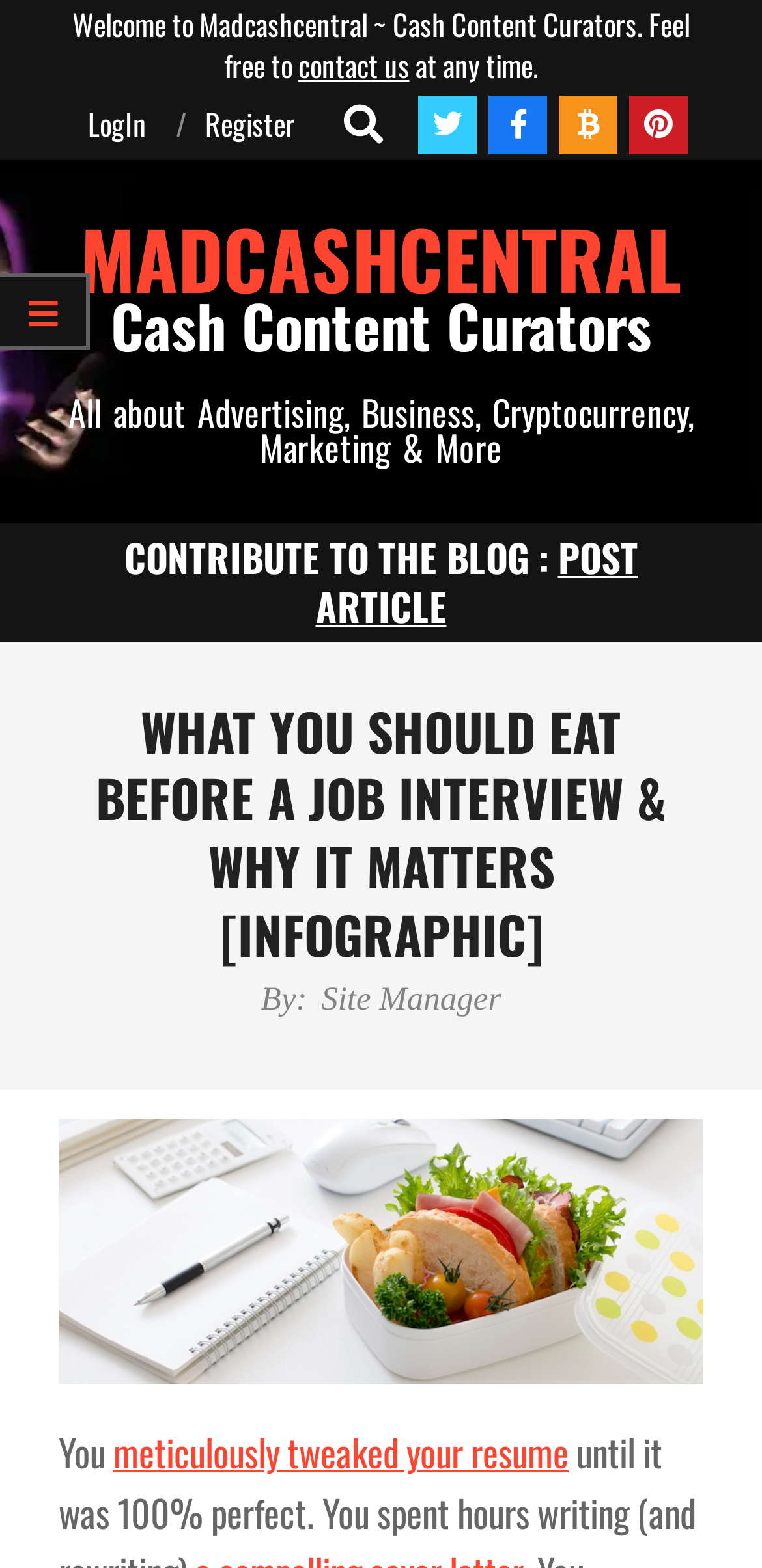Locate the bounding box coordinates of the clickable element to fulfill the following instruction: "register". Provide the coordinates as four float numbers between 0 and 1 in the format [left, top, right, bottom].

[0.269, 0.065, 0.387, 0.092]